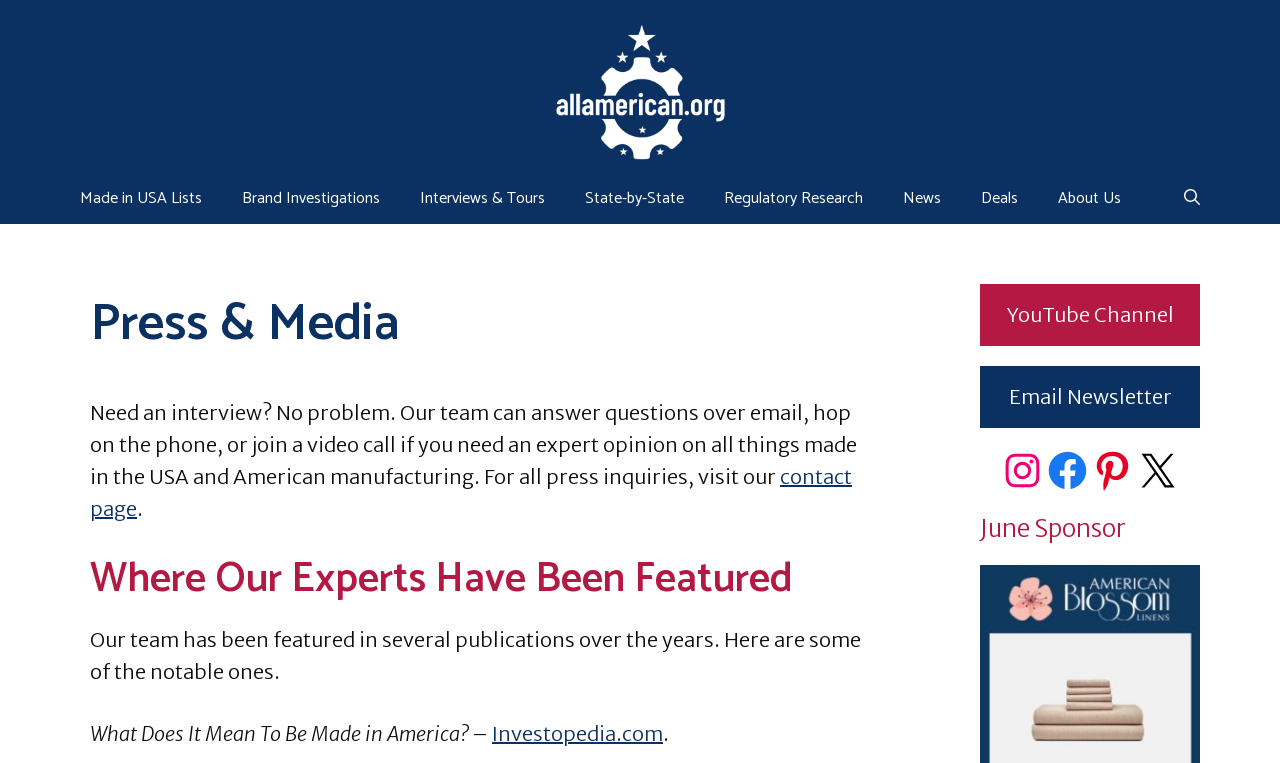Extract the main heading text from the webpage.

Press & Media